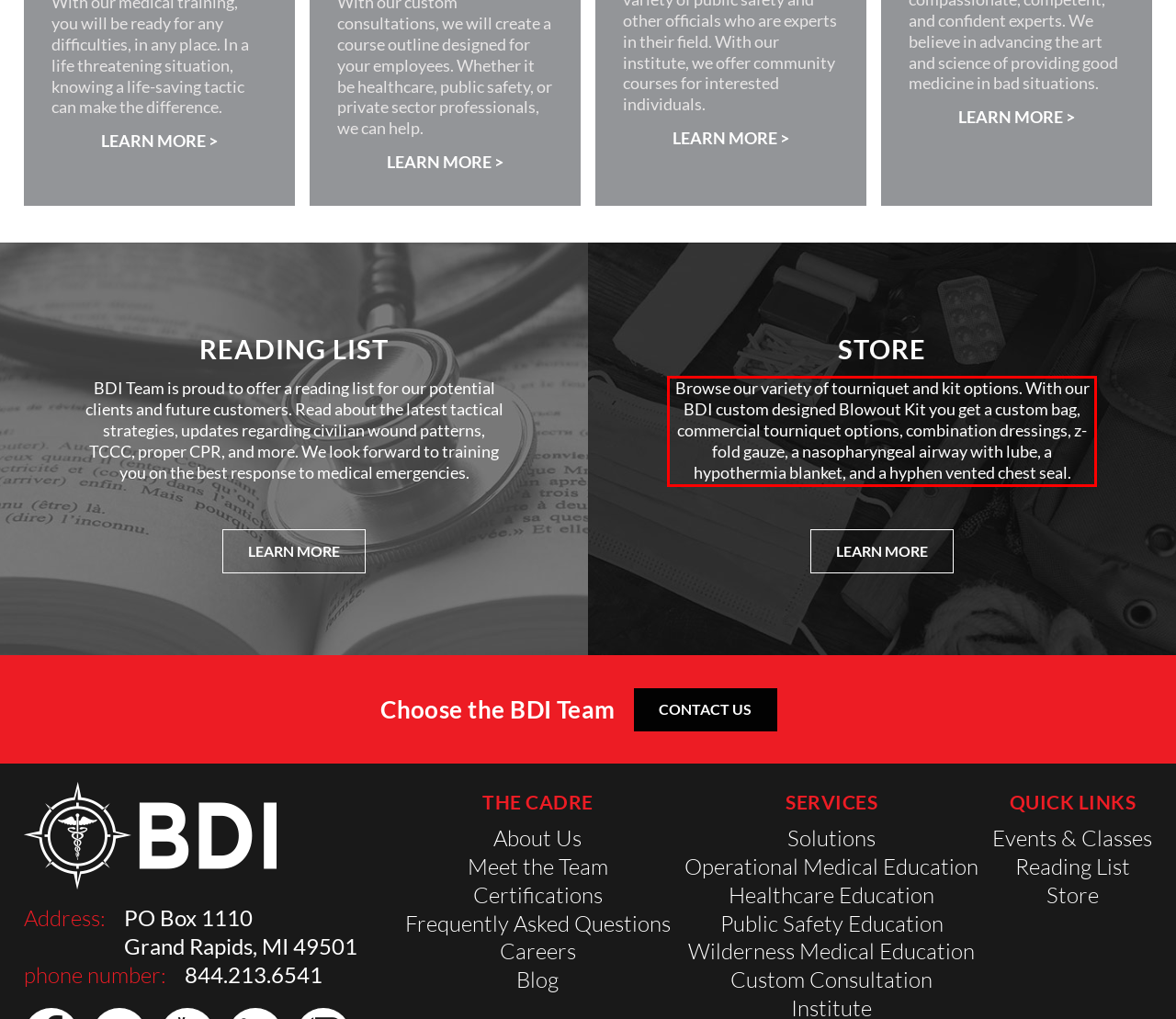Given a screenshot of a webpage with a red bounding box, extract the text content from the UI element inside the red bounding box.

Browse our variety of tourniquet and kit options. With our BDI custom designed Blowout Kit you get a custom bag, commercial tourniquet options, combination dressings, z-fold gauze, a nasopharyngeal airway with lube, a hypothermia blanket, and a hyphen vented chest seal.